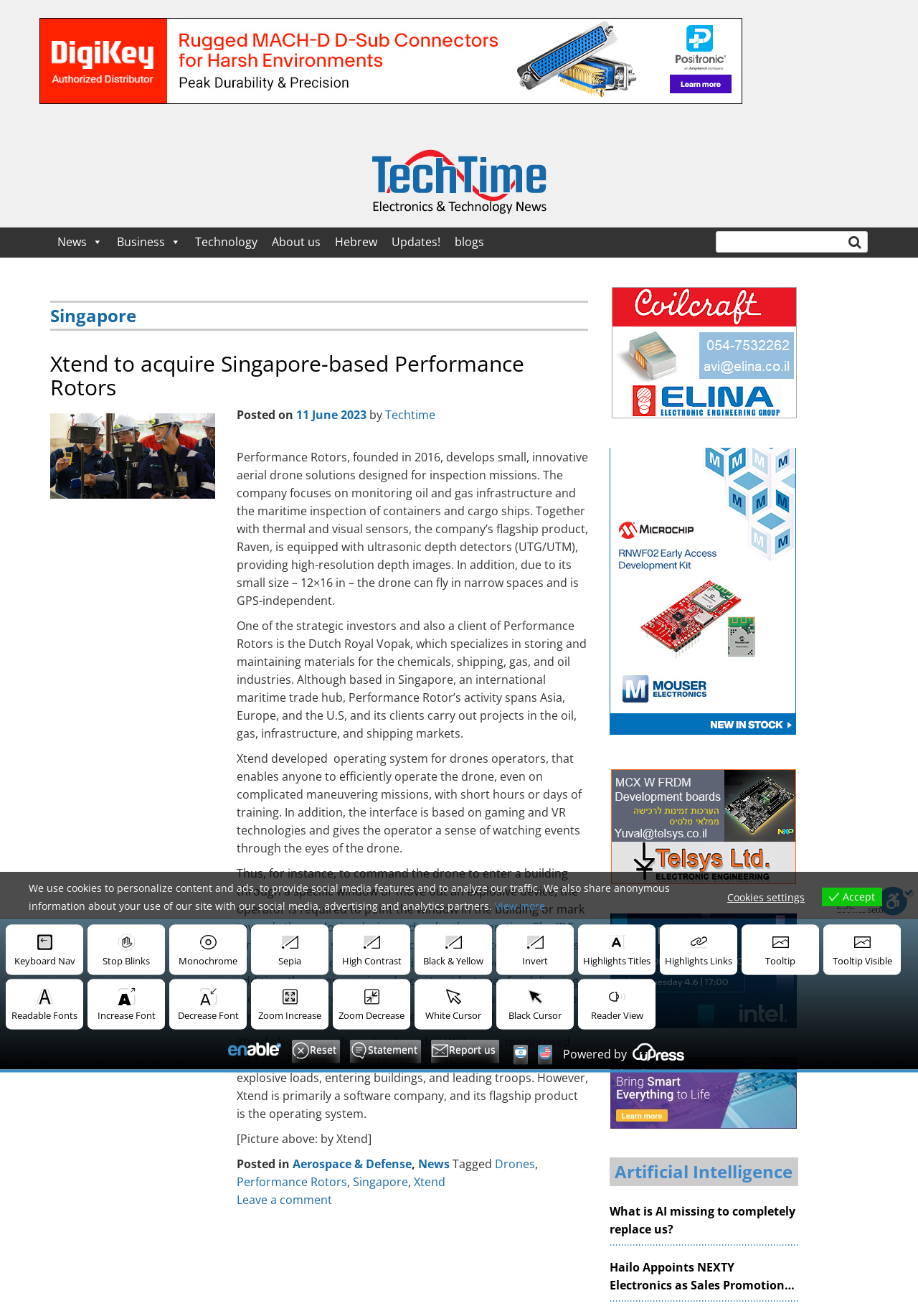Determine the bounding box coordinates of the section I need to click to execute the following instruction: "Search for something". Provide the coordinates as four float numbers between 0 and 1, i.e., [left, top, right, bottom].

[0.78, 0.173, 0.945, 0.196]